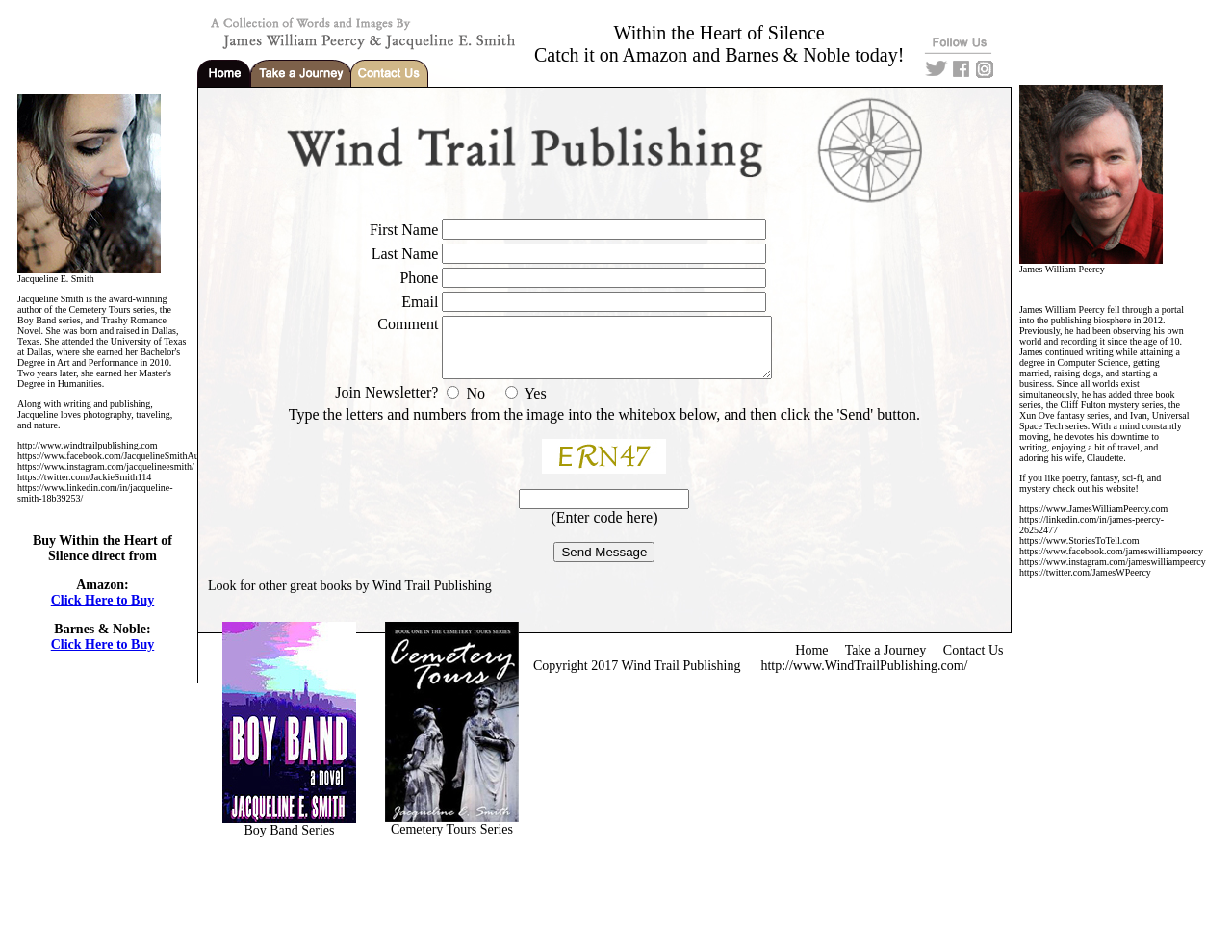Identify the bounding box coordinates necessary to click and complete the given instruction: "Click the link to buy on Amazon".

[0.041, 0.623, 0.125, 0.638]